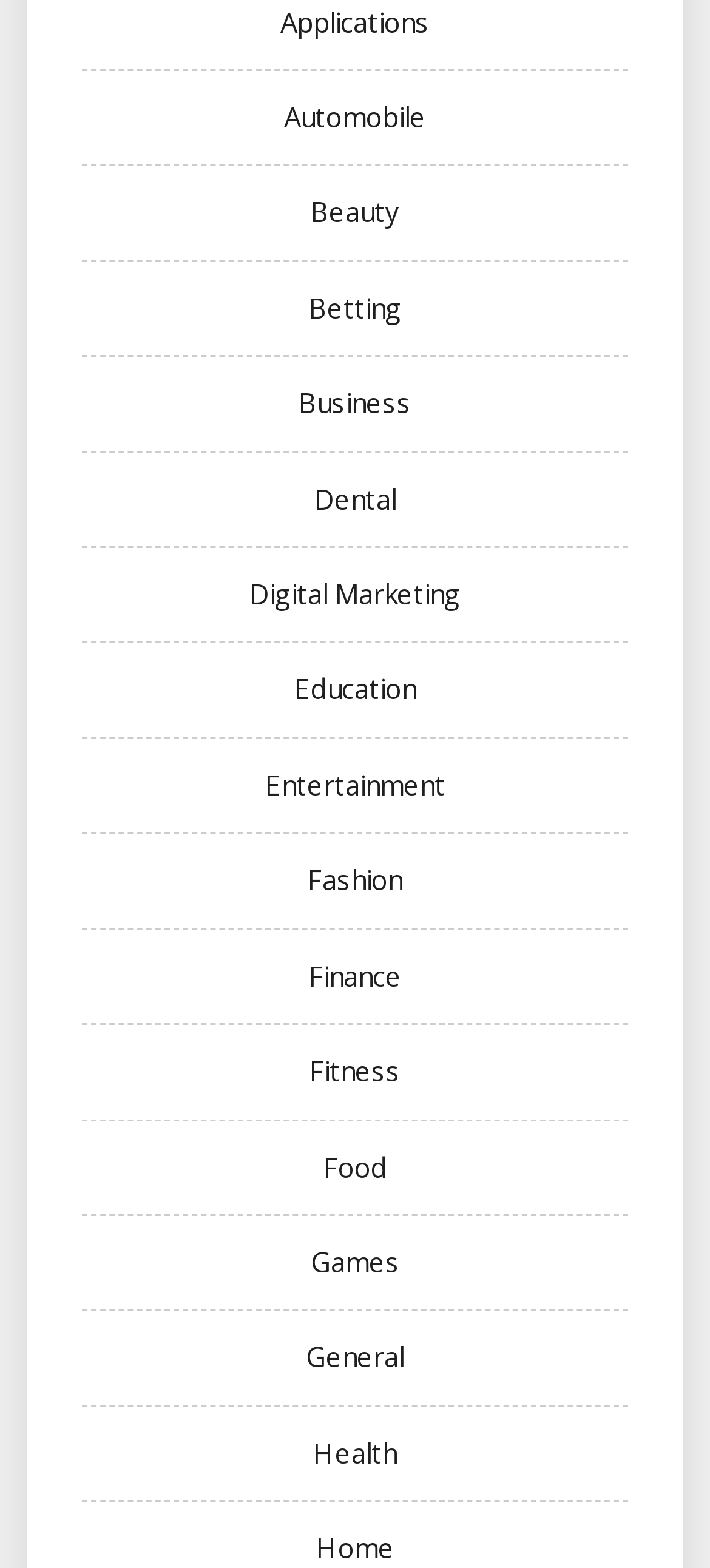Please provide a brief answer to the question using only one word or phrase: 
How many categories are there in total?

22 categories